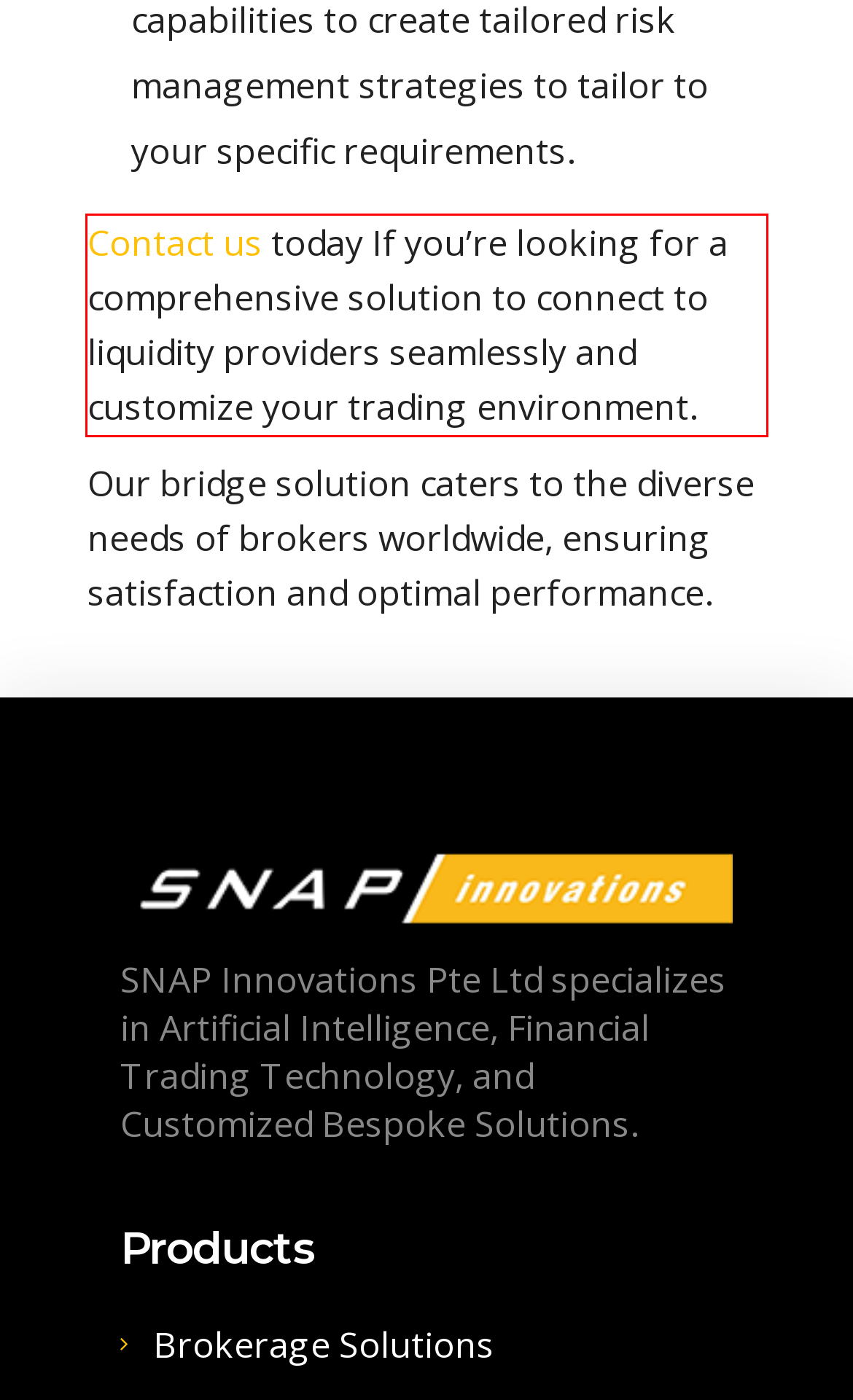Given a screenshot of a webpage, identify the red bounding box and perform OCR to recognize the text within that box.

Contact us today If you’re looking for a comprehensive solution to connect to liquidity providers seamlessly and customize your trading environment.